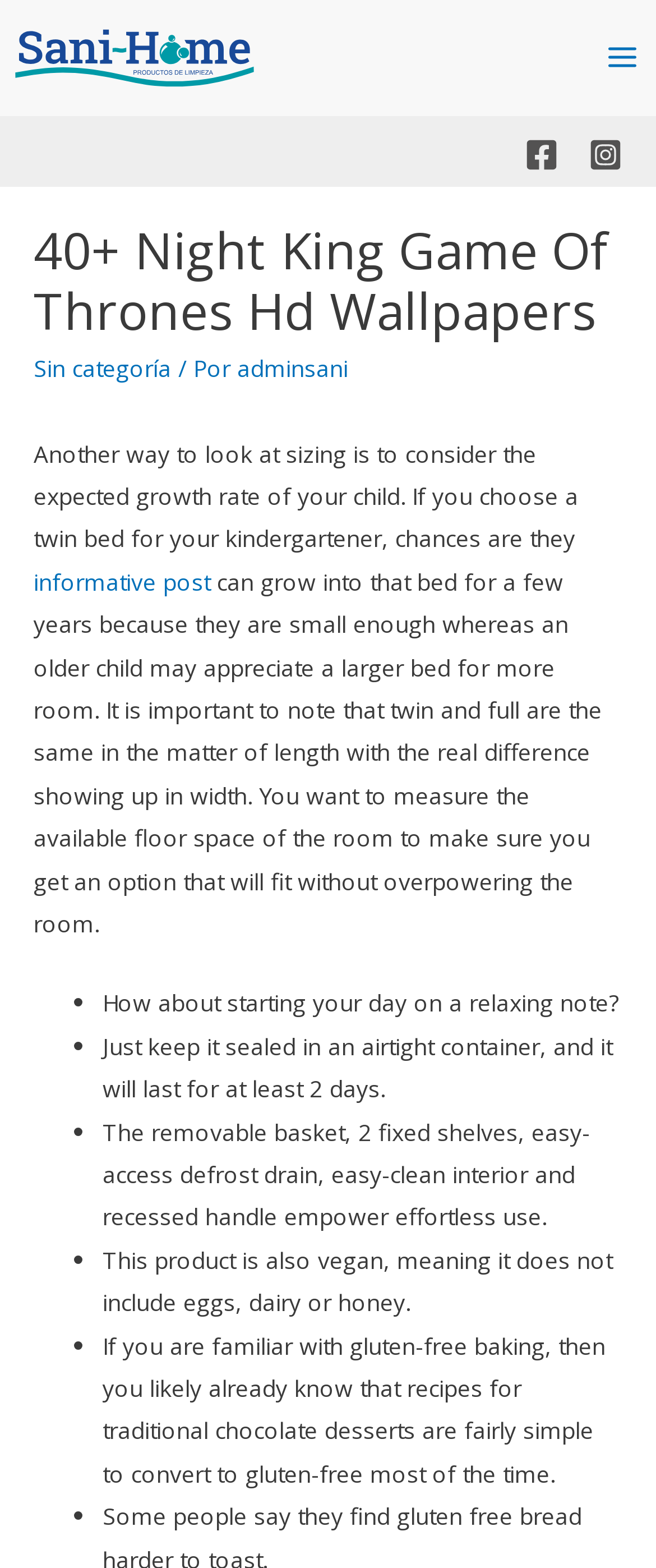Given the element description, predict the bounding box coordinates in the format (top-left x, top-left y, bottom-right x, bottom-right y), using floating point numbers between 0 and 1: aria-label="Instagram"

[0.897, 0.087, 0.949, 0.109]